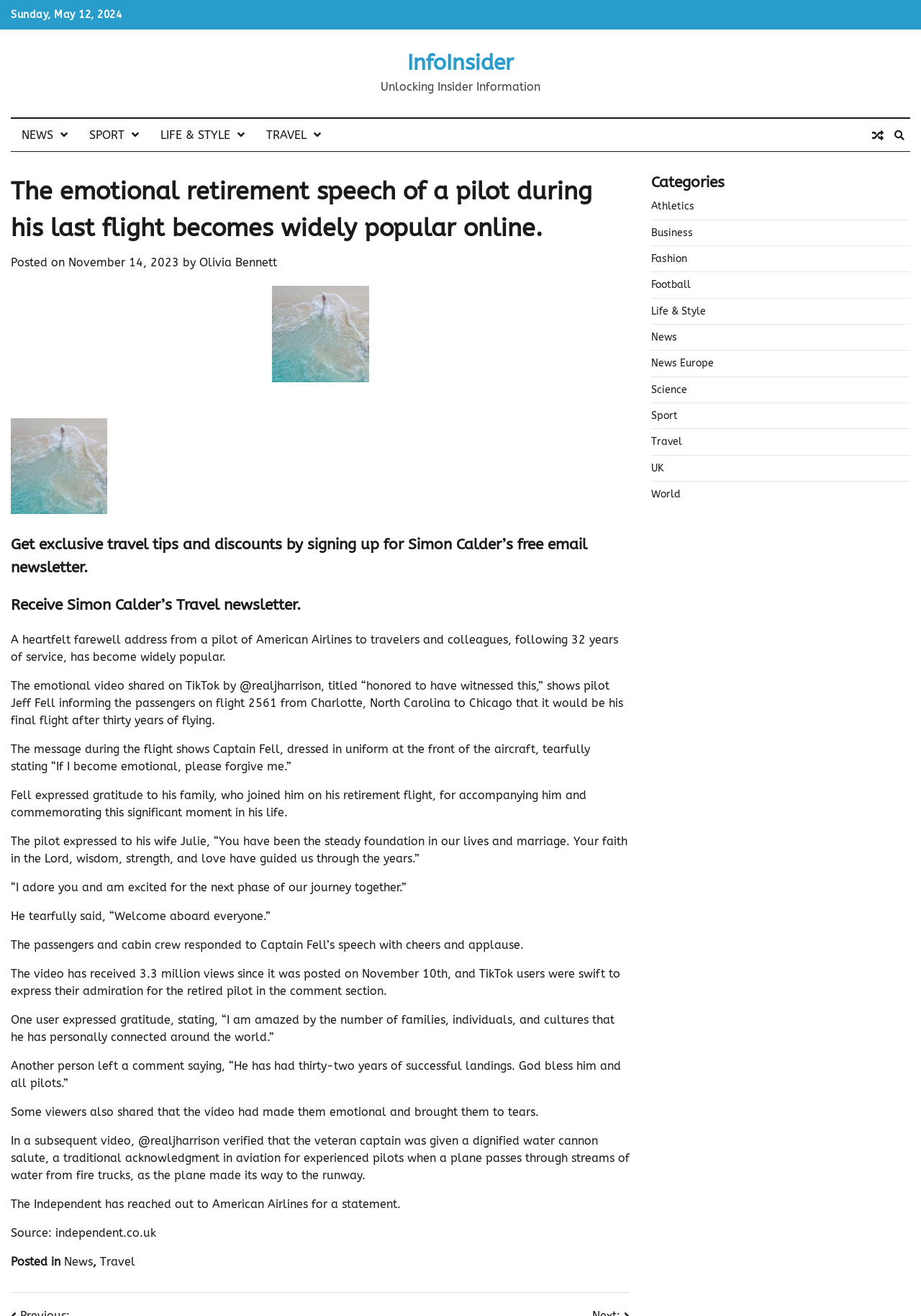Bounding box coordinates should be in the format (top-left x, top-left y, bottom-right x, bottom-right y) and all values should be floating point numbers between 0 and 1. Determine the bounding box coordinate for the UI element described as: News Europe

[0.707, 0.272, 0.775, 0.281]